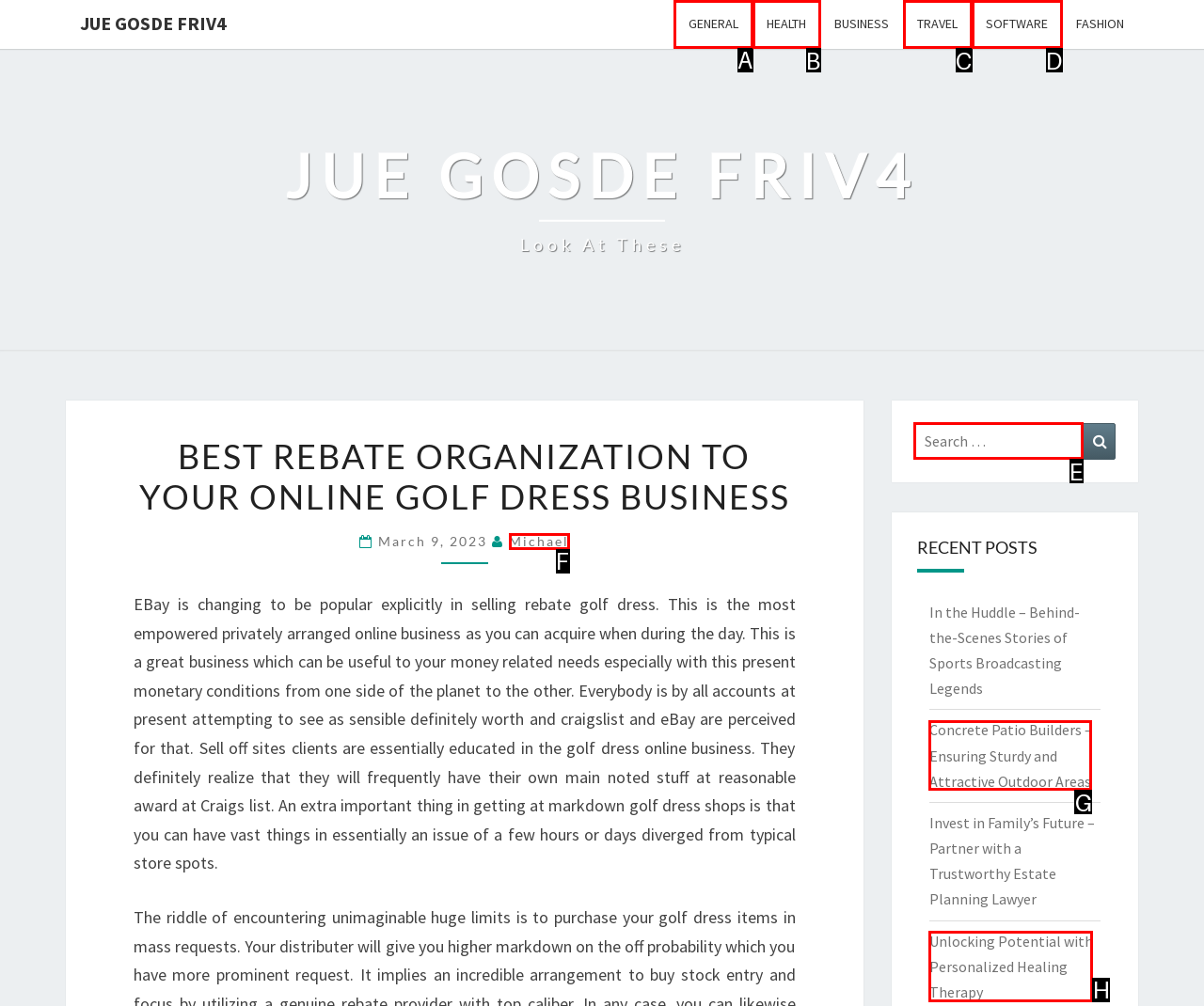Based on the choices marked in the screenshot, which letter represents the correct UI element to perform the task: Click on 'postorder brud definition'?

None